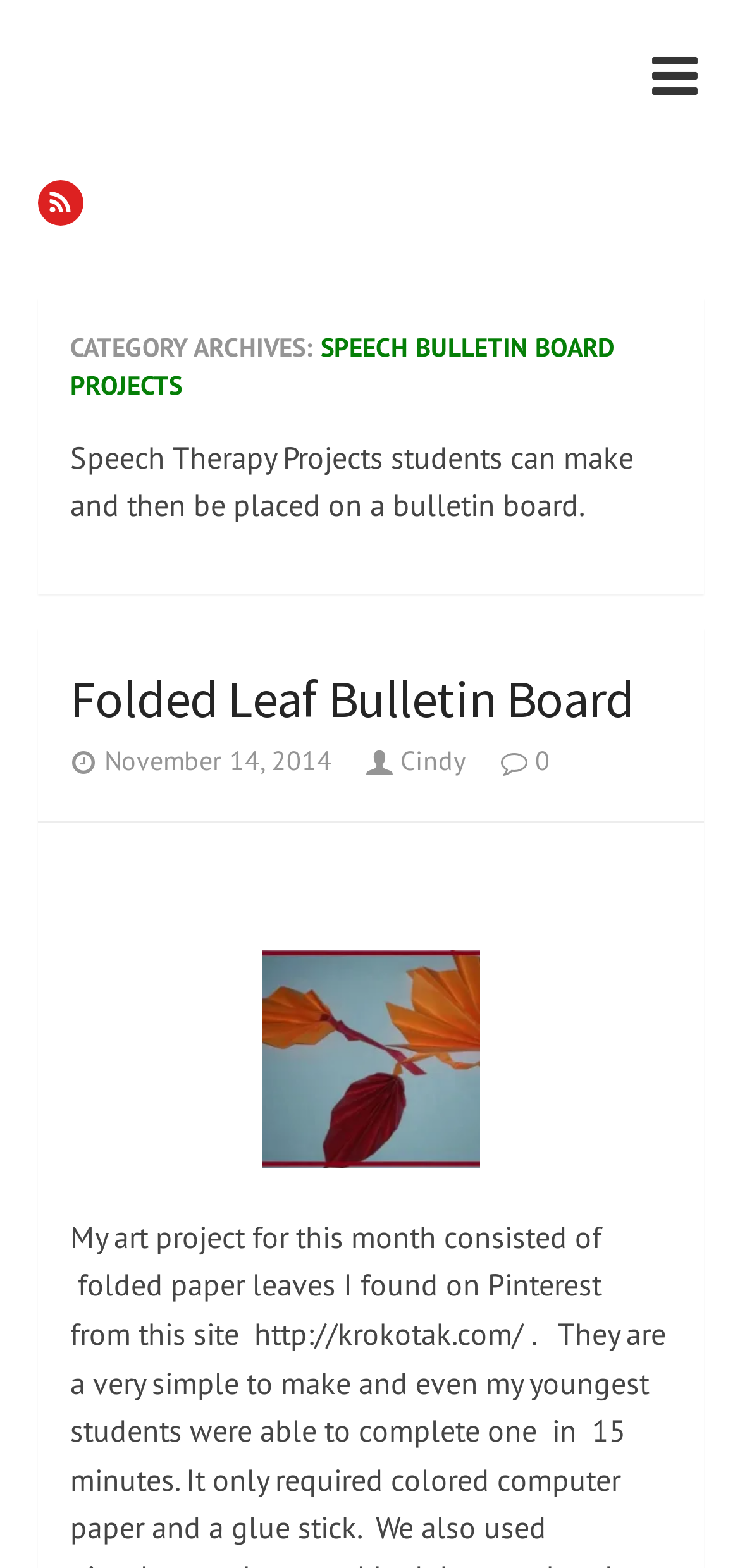What is the name of the bulletin board project?
Give a single word or phrase answer based on the content of the image.

Folded Leaf Bulletin Board